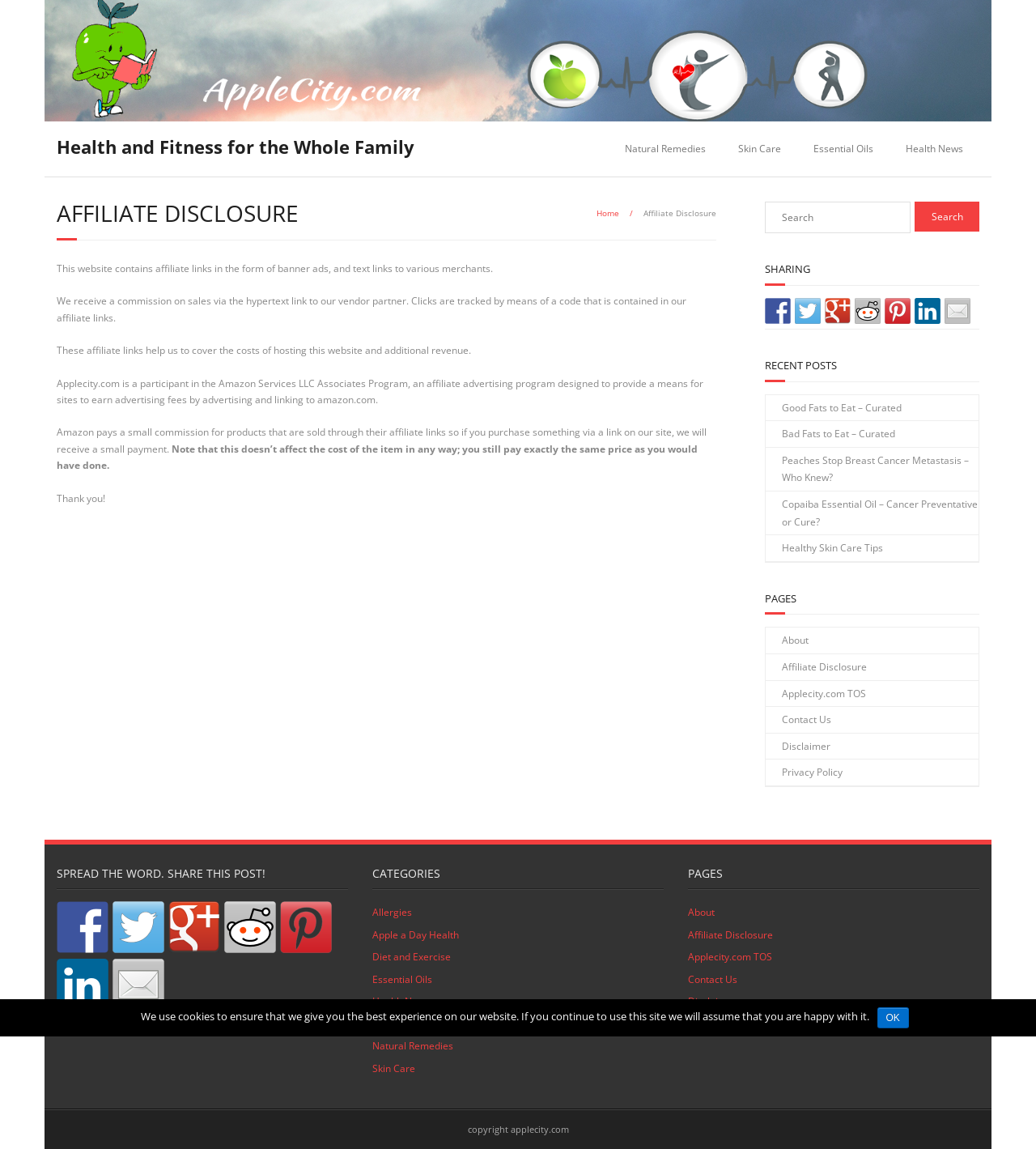Answer this question using a single word or a brief phrase:
What is the effect of affiliate links on the product price?

No effect